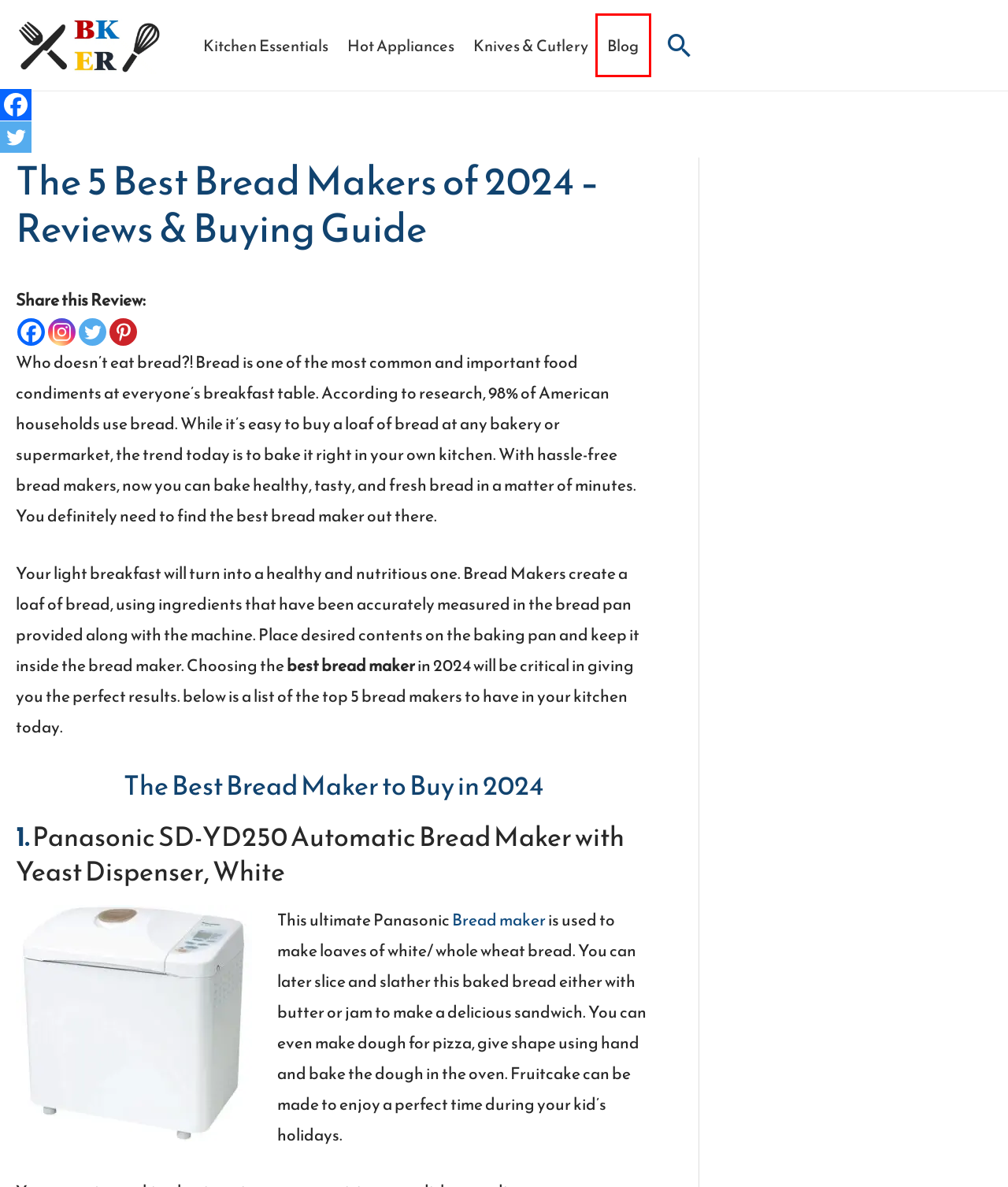Review the webpage screenshot and focus on the UI element within the red bounding box. Select the best-matching webpage description for the new webpage that follows after clicking the highlighted element. Here are the candidates:
A. Kitchen Essentials Archives - Best Kitchen Equipment Reviews
B. Kitchen Knives Archives - Best Kitchen Equipment Reviews
C. The 5 Best Knife Sets Reviews of 2024 - BKER Reviews
D. Best Kitchen Equipment Reviews - Kitchen Appliances & More!
E. Hot Appliances Archives - Best Kitchen Equipment Reviews
F. Contact us for all matters
G. Privacy Policy for Best Kitchen Equipment Reviews
H. Blog Archives - Best Kitchen Equipment Reviews

H